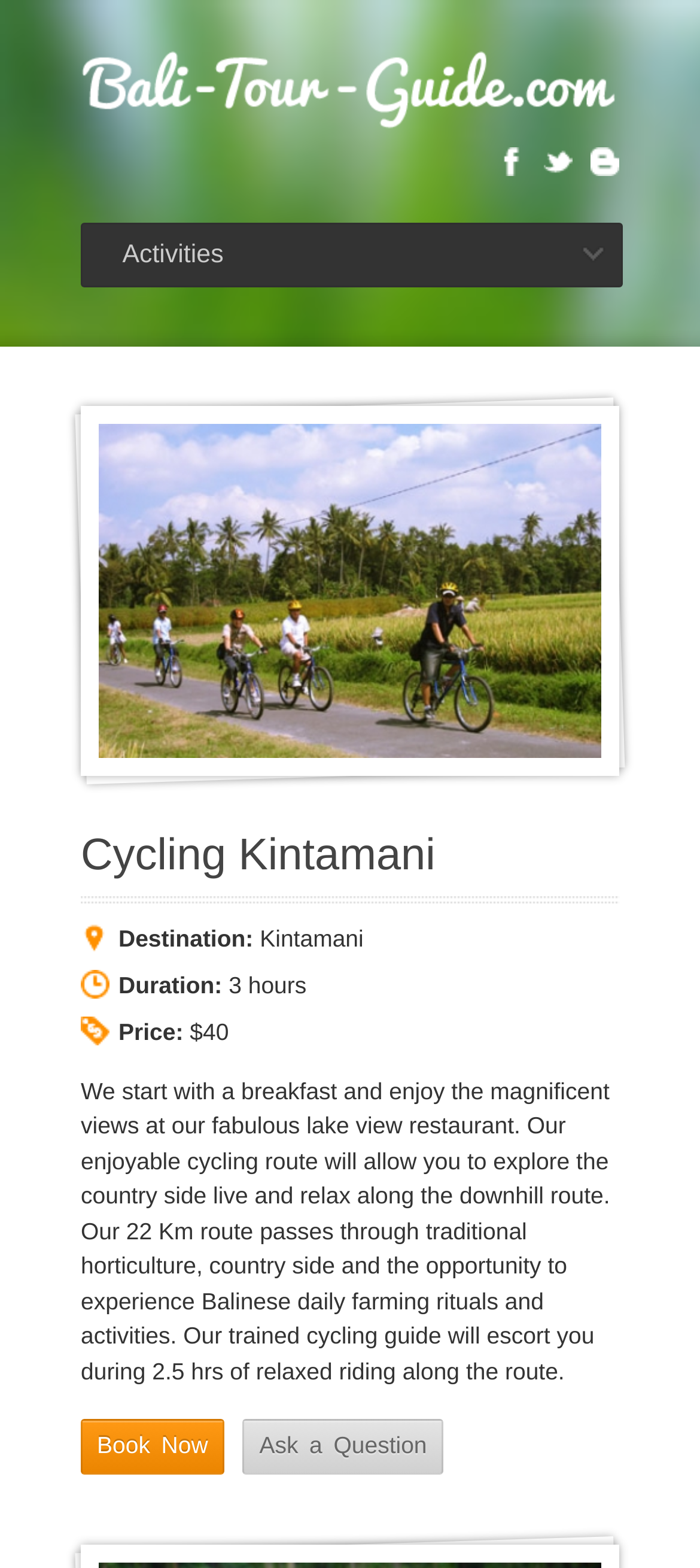Provide a brief response to the question below using one word or phrase:
What is the destination of the Cycling Kintamani tour?

Kintamani